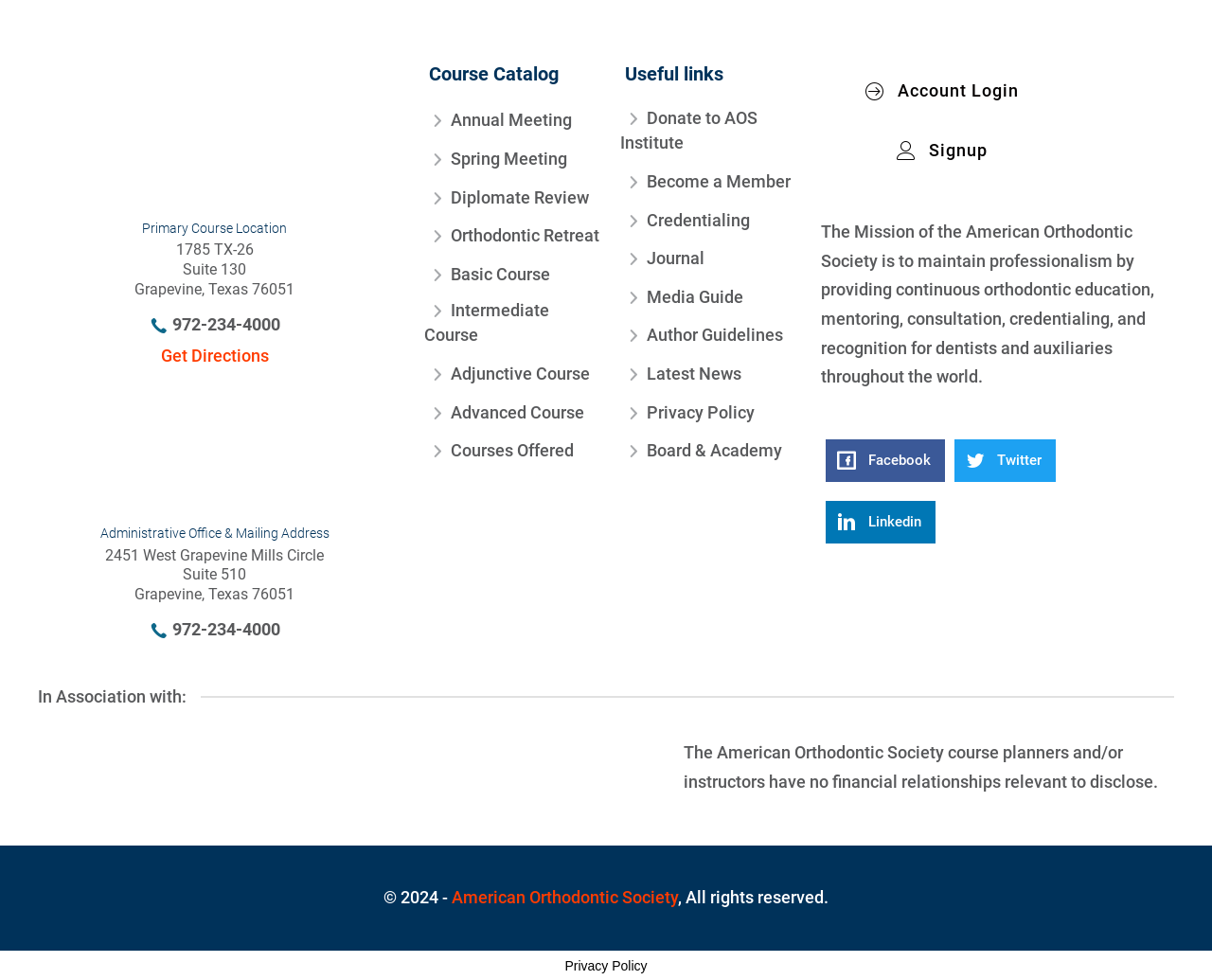Determine the bounding box coordinates for the clickable element required to fulfill the instruction: "Click on the 'EMPRESA' menu". Provide the coordinates as four float numbers between 0 and 1, i.e., [left, top, right, bottom].

None